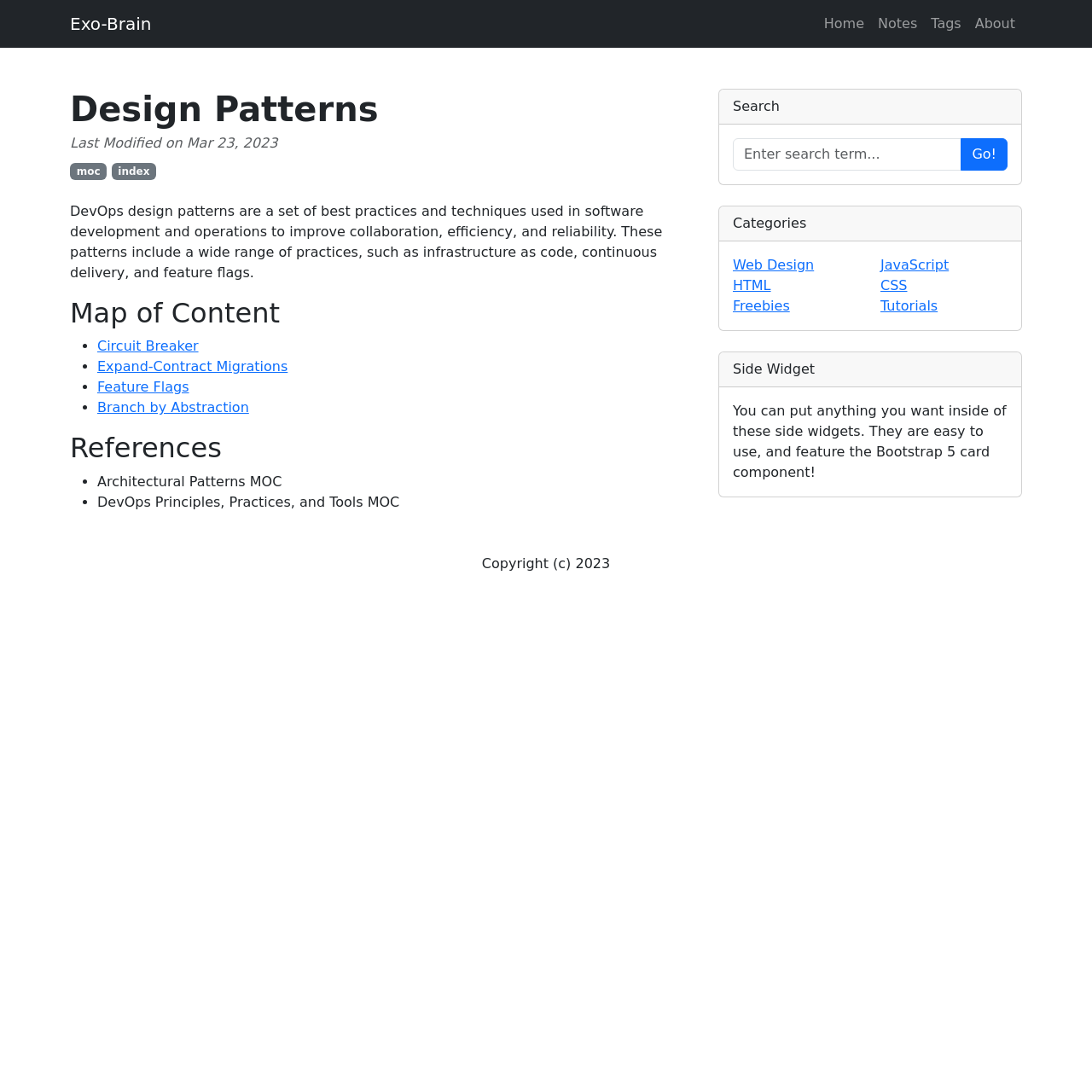What is the date mentioned in the webpage?
Craft a detailed and extensive response to the question.

In the header section of the webpage, there is a timestamp mentioned as 'Last Modified on Mar 23, 2023'. This suggests that the webpage was last updated on this date.